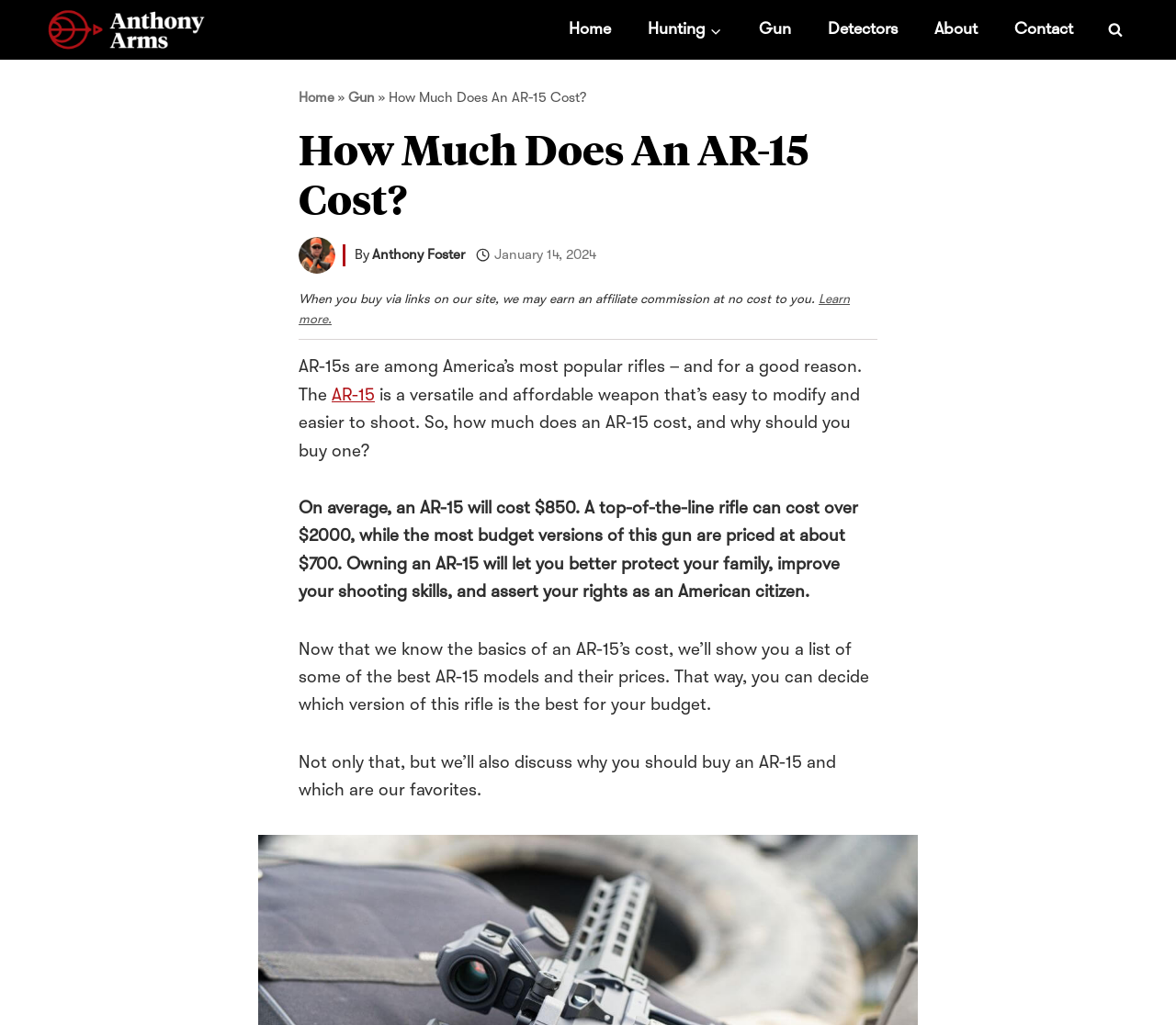Please provide the bounding box coordinate of the region that matches the element description: alt="anthonyarms new logo". Coordinates should be in the format (top-left x, top-left y, bottom-right x, bottom-right y) and all values should be between 0 and 1.

[0.039, 0.008, 0.176, 0.051]